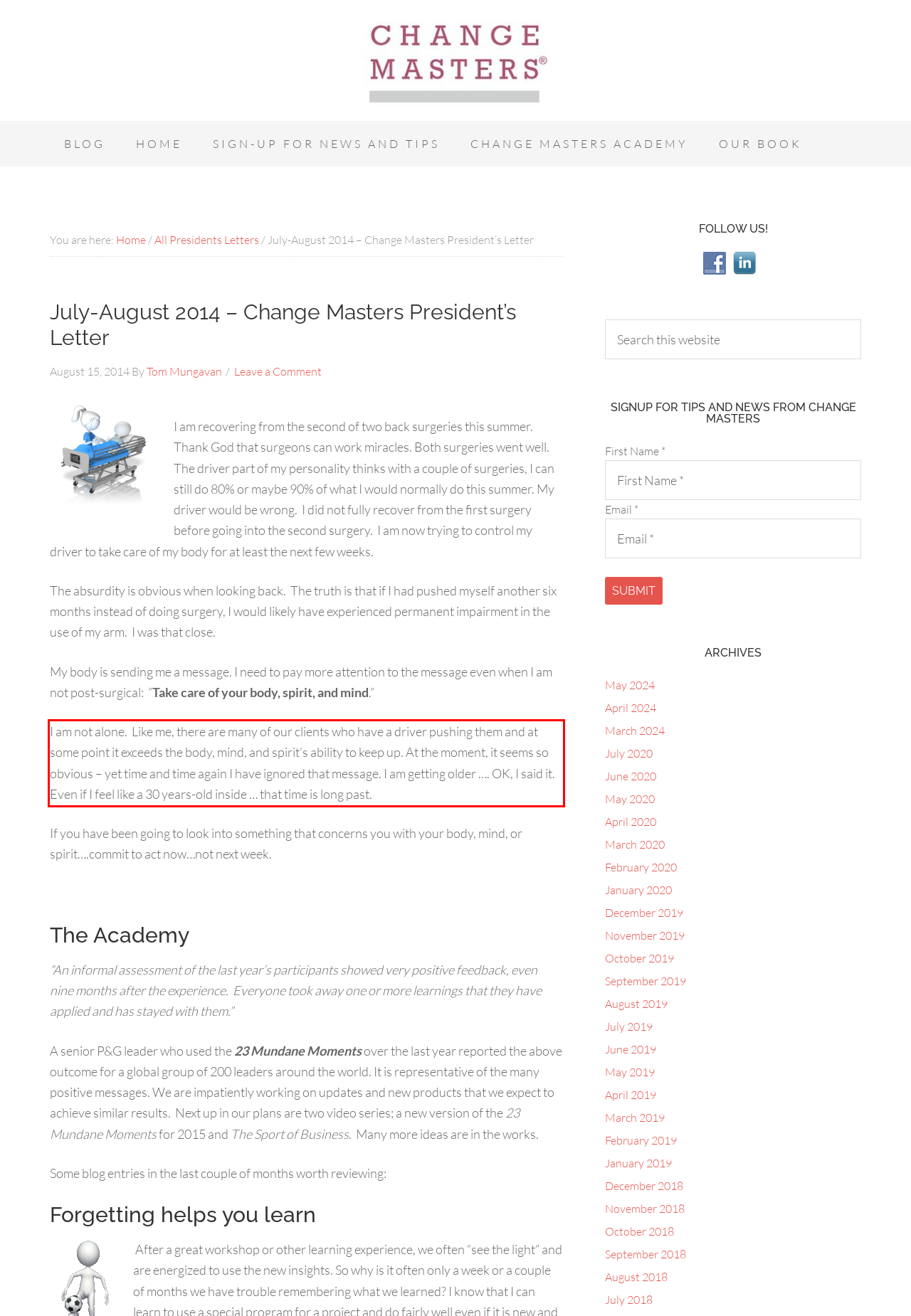Please examine the webpage screenshot and extract the text within the red bounding box using OCR.

I am not alone. Like me, there are many of our clients who have a driver pushing them and at some point it exceeds the body, mind, and spirit’s ability to keep up. At the moment, it seems so obvious – yet time and time again I have ignored that message. I am getting older …. OK, I said it. Even if I feel like a 30 years-old inside … that time is long past.